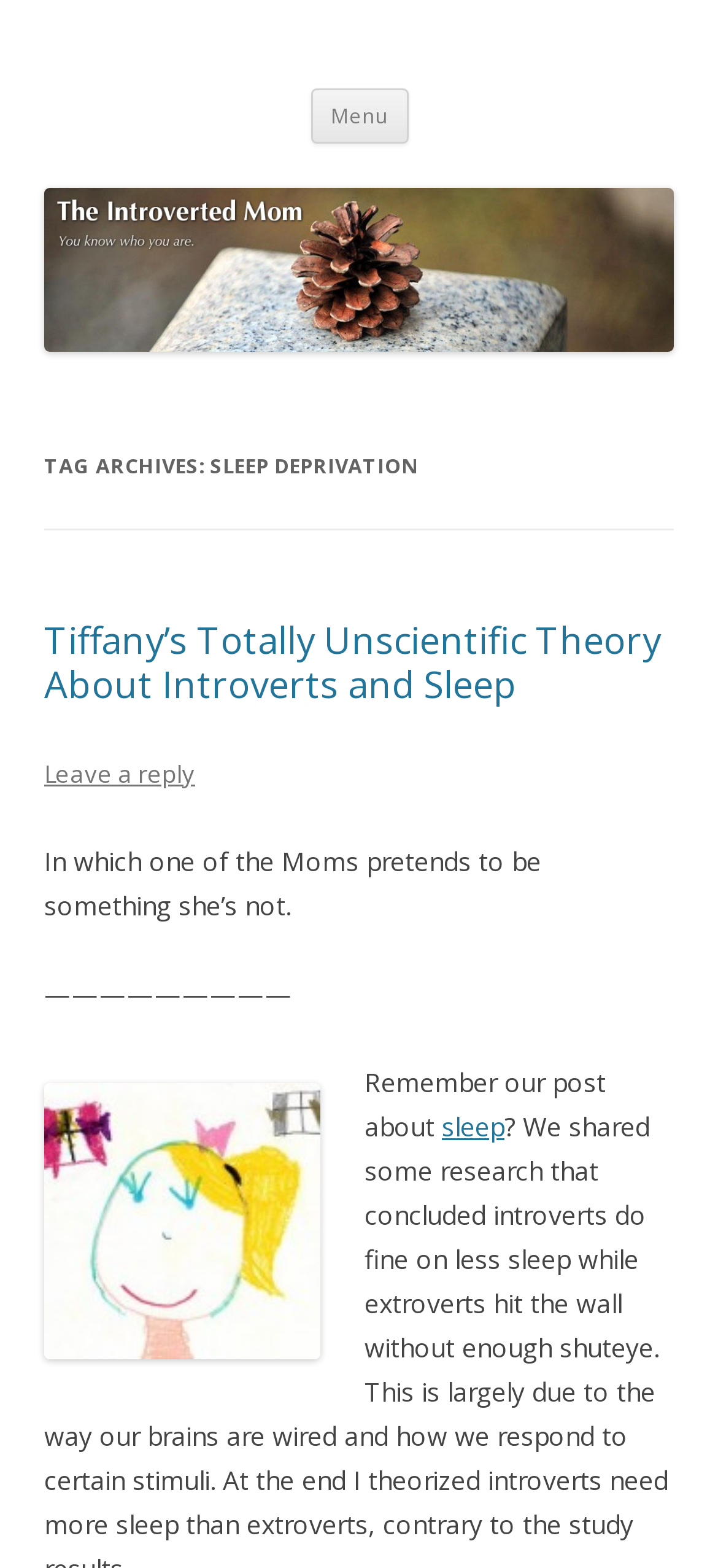Provide the bounding box coordinates in the format (top-left x, top-left y, bottom-right x, bottom-right y). All values are floating point numbers between 0 and 1. Determine the bounding box coordinate of the UI element described as: parent_node: The Introverted Mom

[0.062, 0.206, 0.938, 0.229]